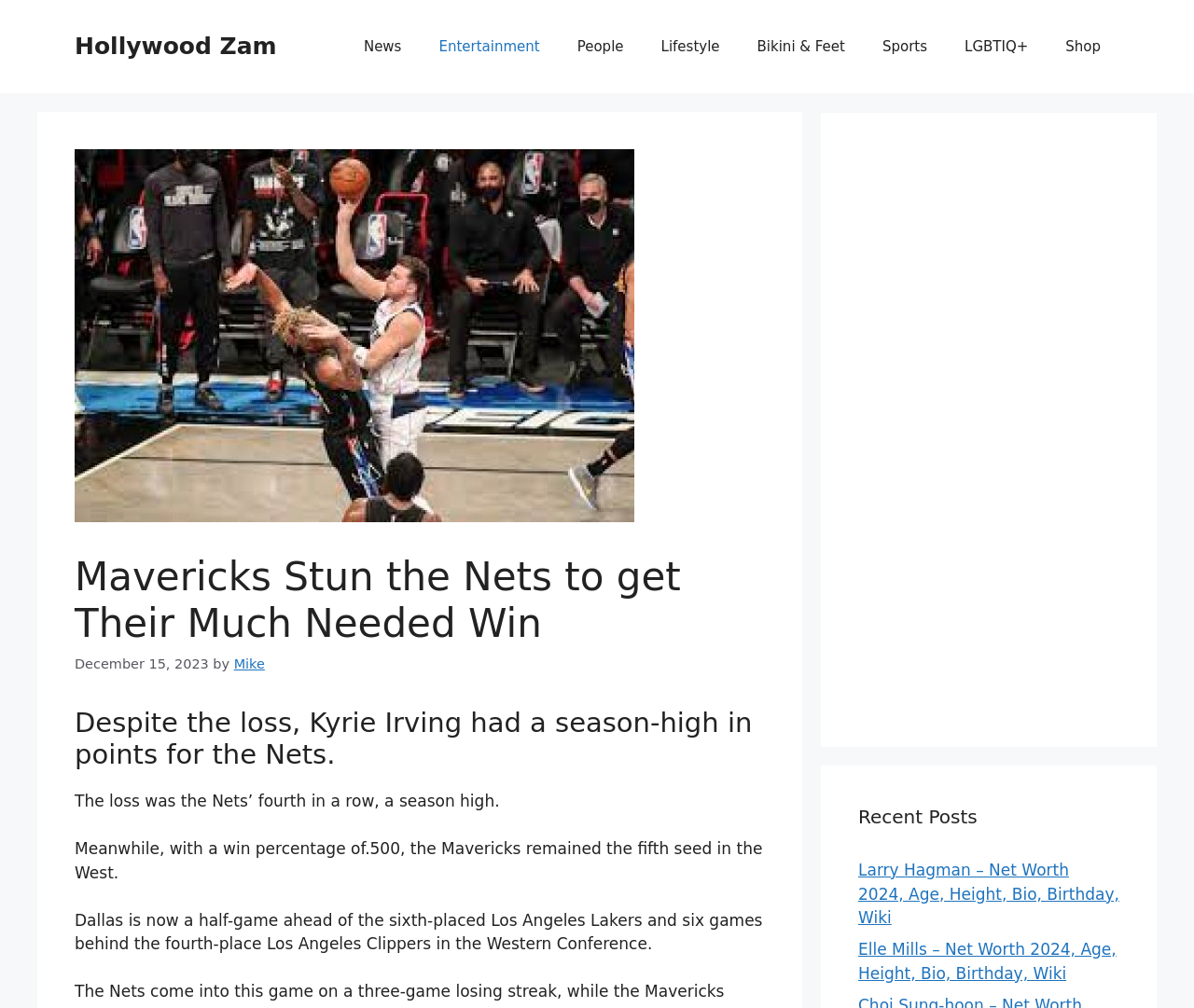What is the name of the team that got a much-needed win?
From the screenshot, supply a one-word or short-phrase answer.

Mavericks